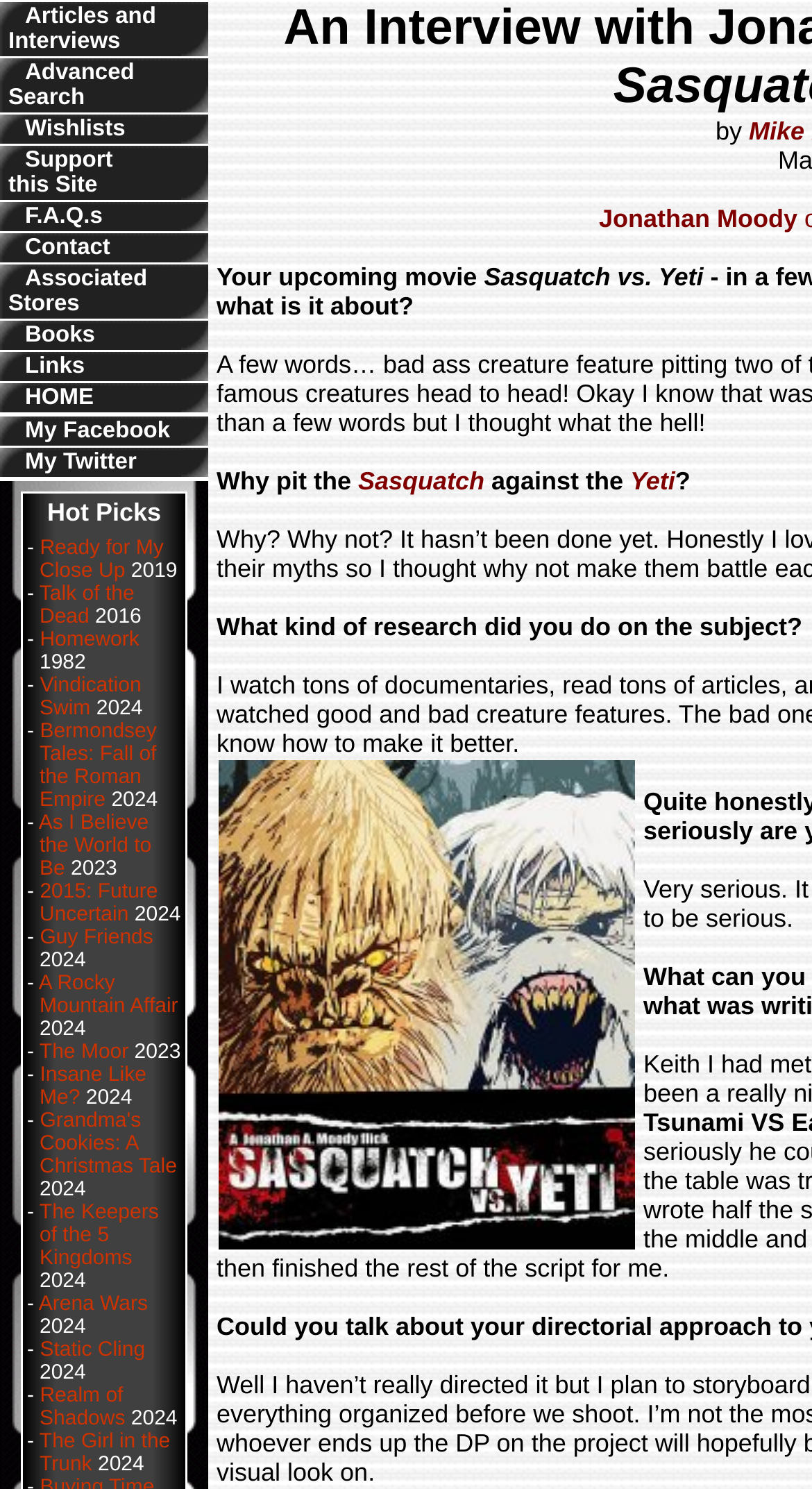What are the main categories on this website?
Provide a concise answer using a single word or phrase based on the image.

Articles, Search, Wishlists, etc.